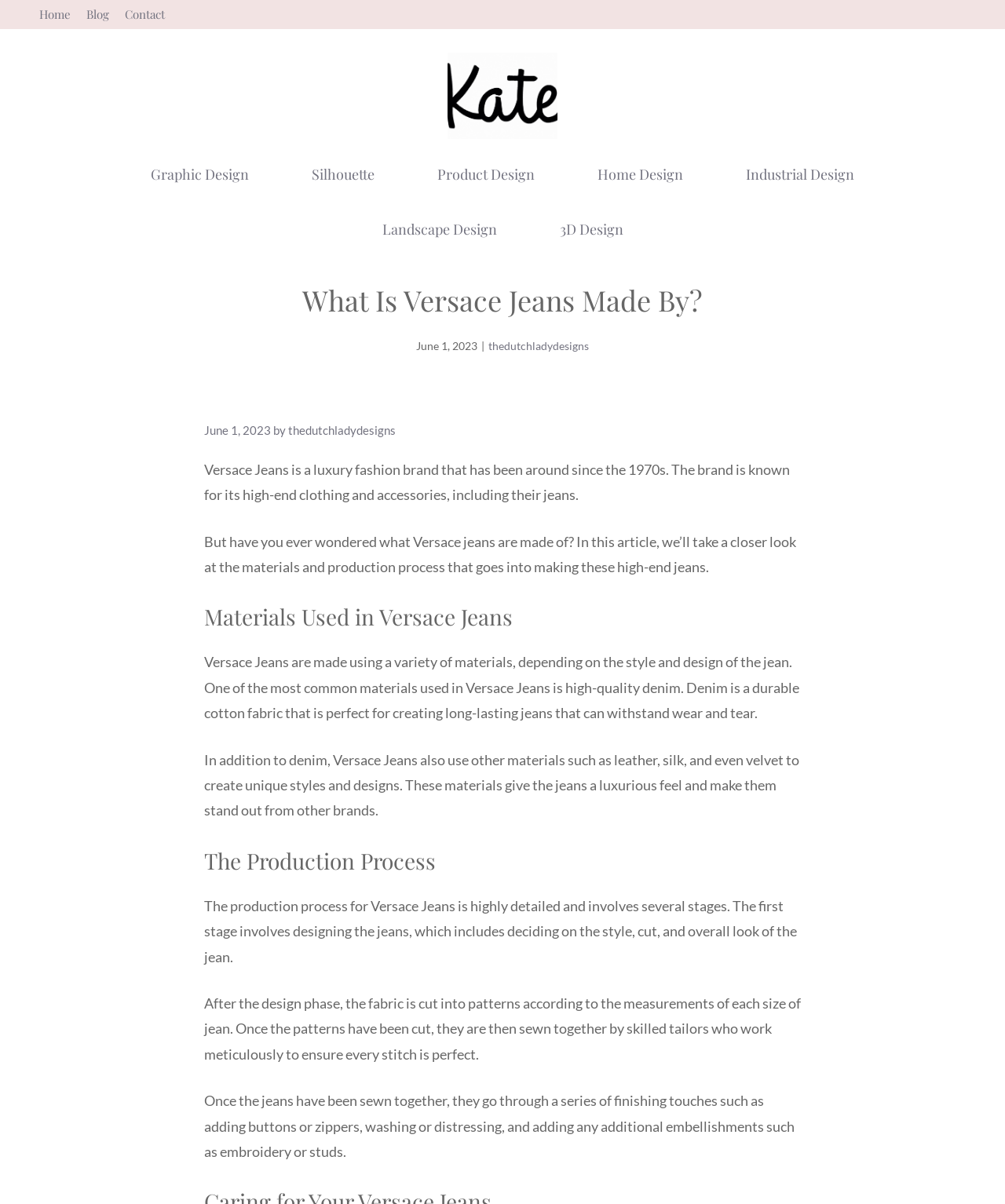Using the elements shown in the image, answer the question comprehensively: What is the brand discussed in this article?

The article discusses the brand Versace, specifically its jeans, and provides information about the materials and production process used to make them.